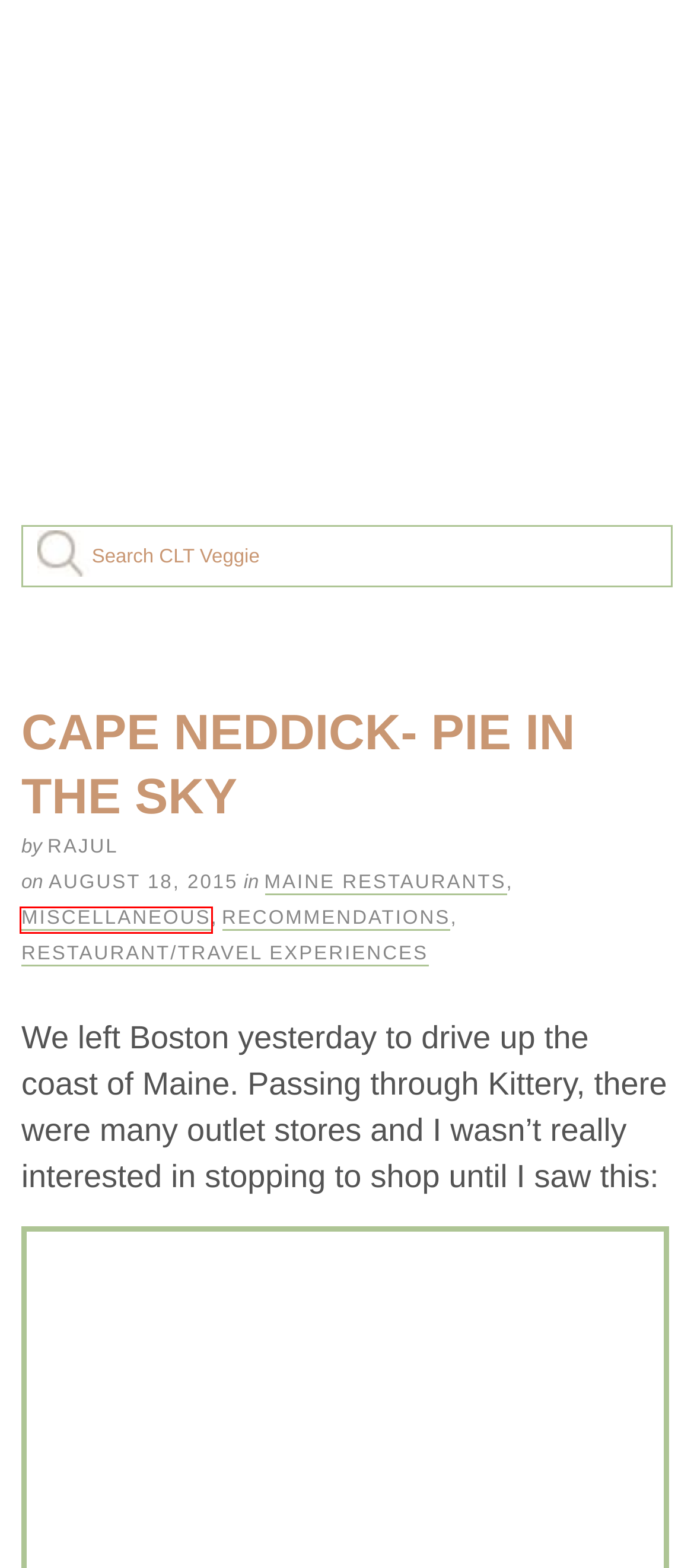Review the webpage screenshot provided, noting the red bounding box around a UI element. Choose the description that best matches the new webpage after clicking the element within the bounding box. The following are the options:
A. Almond Butter Fig Smoothie - Charlotte Veggie
B. The Juicery - Charlotte Veggie
C. Recommendations - Charlotte Veggie
D. Celebrating USA: Spinach Basil Dip & Couscous Salad - Charlotte Veggie
E. Truffle Mashed Cauliflower - Charlotte Veggie
F. Miscellaneous - Charlotte Veggie
G. 時間外救急で受ける医療のことを知っておこう
H. Portland - The Green Elephant - Charlotte Veggie

F